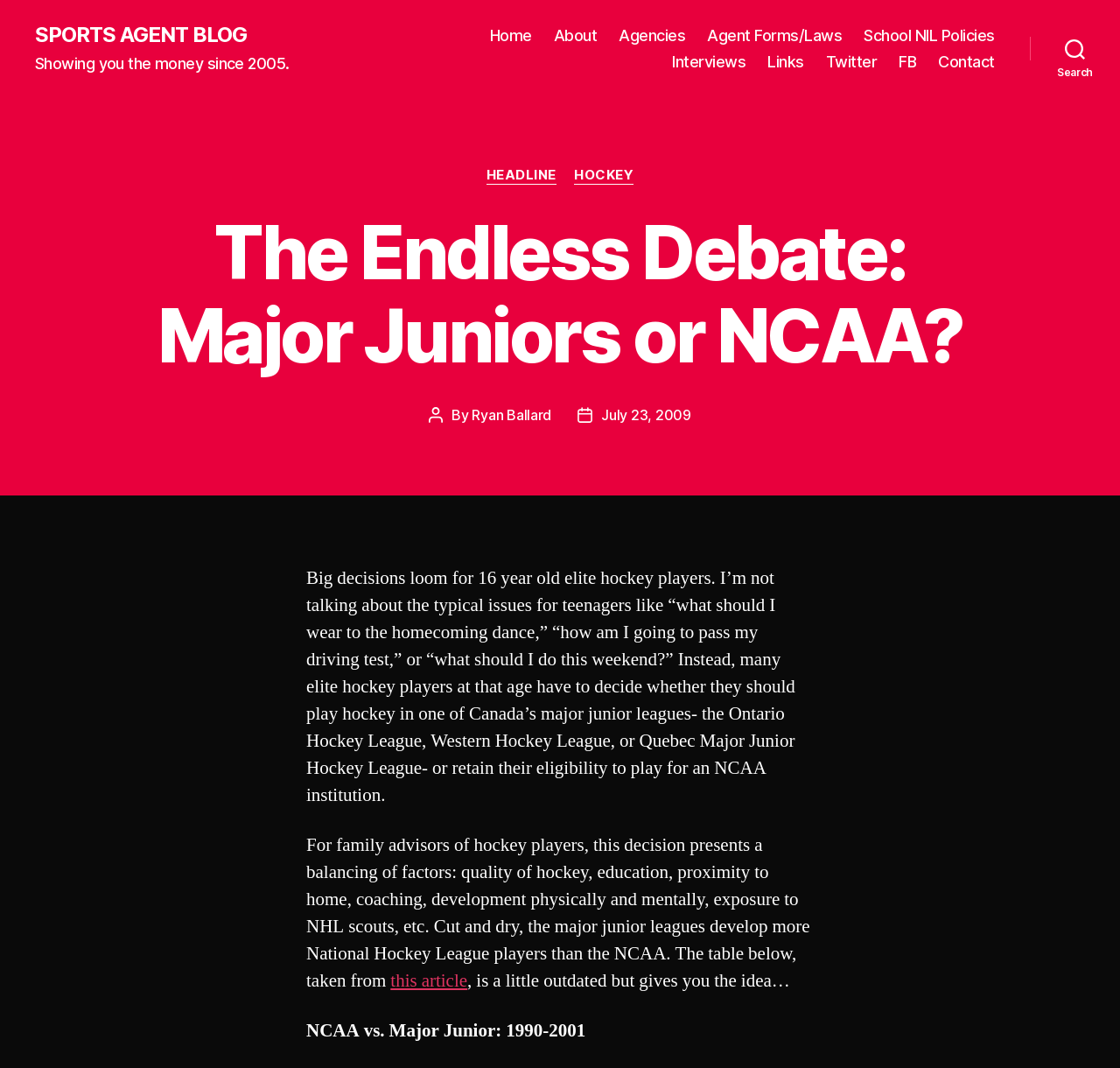Using the element description Agent Forms/Laws, predict the bounding box coordinates for the UI element. Provide the coordinates in (top-left x, top-left y, bottom-right x, bottom-right y) format with values ranging from 0 to 1.

[0.632, 0.025, 0.752, 0.042]